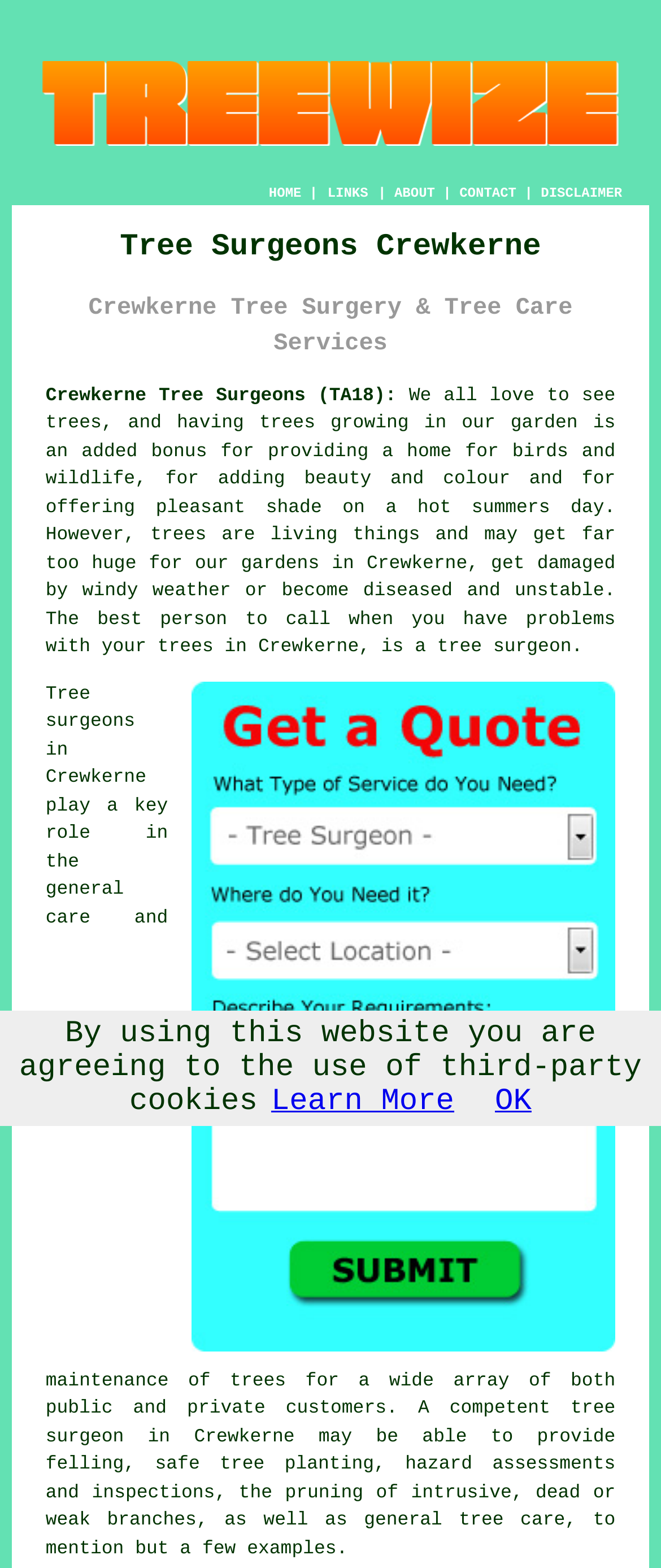Generate a detailed explanation of the webpage's features and information.

This webpage is about Tree Surgeons Crewkerne Somerset, providing tree care services. At the top left, there is a logo image of "Tree Surgeon Crewkerne - Tree Surgeons - Treewize". Below the logo, there is a navigation menu with links to "HOME", "ABOUT", "CONTACT", and "DISCLAIMER", separated by vertical lines. 

The main content of the webpage is divided into two sections. The first section has two headings, "Tree Surgeons Crewkerne" and "Crewkerne Tree Surgery & Tree Care Services", which are centered at the top of the page. Below the headings, there is a paragraph of text describing the importance of tree care and the need for a tree surgeon in Crewkerne. The text also contains a link to "tree surgeon". 

The second section is located at the bottom left of the page and contains a link to "Tree surgeons" and a paragraph of text describing the role of tree surgeons in Crewkerne. 

At the bottom right of the page, there is a call-to-action link "Crewkerne Tree Surgeon Quotes (TA18)" with an accompanying image. 

Finally, at the very bottom of the page, there is a notice about the use of third-party cookies, with links to "Learn More" and "OK".